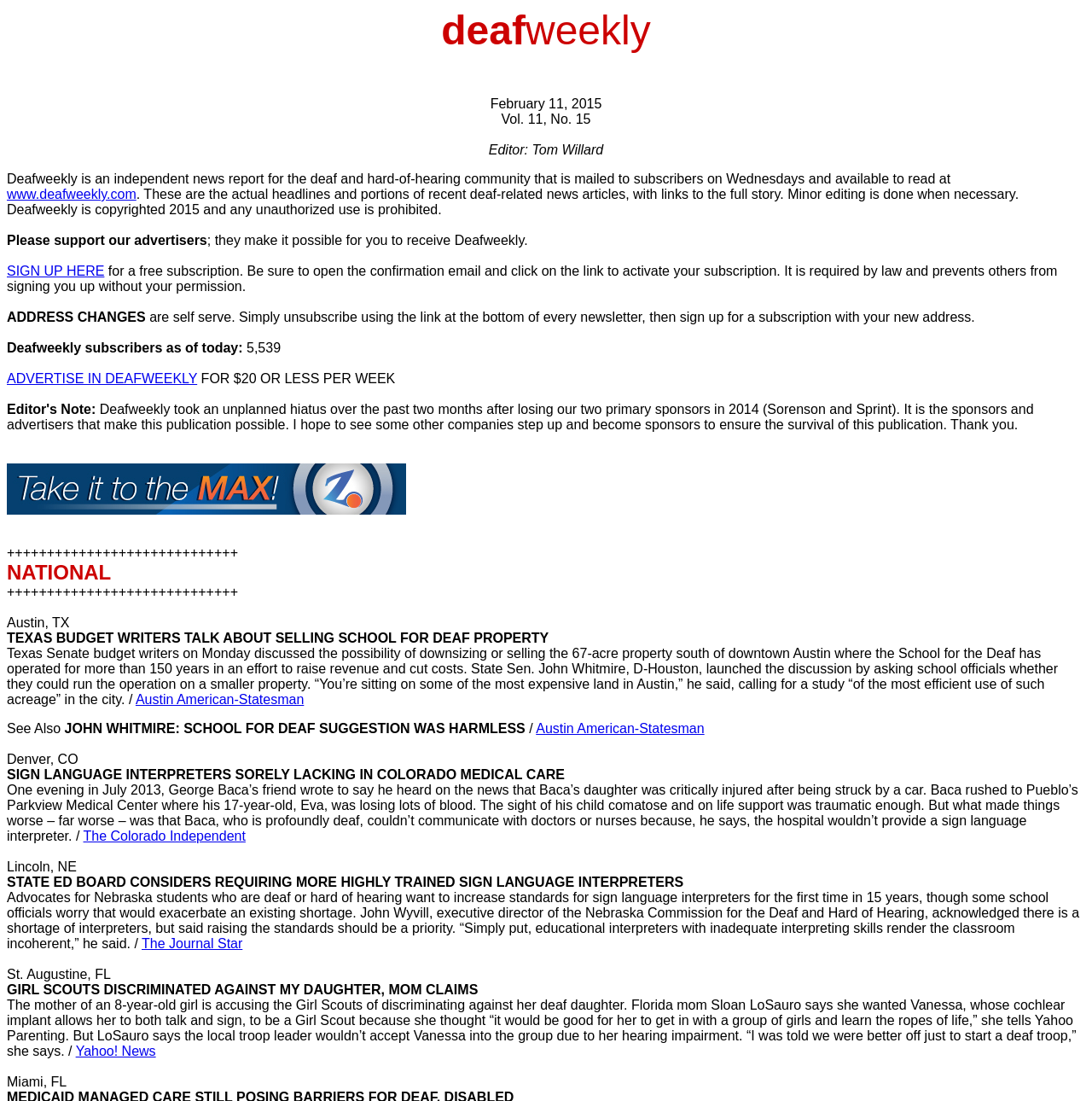Please determine the bounding box coordinates for the element with the description: "The Colorado Independent".

[0.076, 0.753, 0.225, 0.766]